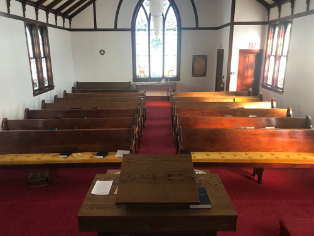Offer an in-depth description of the image.

The image showcases the interior of a church, highlighting a serene and inviting atmosphere. The view is from the front, looking toward the congregation area, which features rows of wooden pews arranged neatly on a vibrant red carpet. At the forefront is a simple wooden lectern, suggesting a space for speaking or delivering sermons. 

In the background, a stunning stained-glass window dominates the wall, infusing the interior with colorful light and creating a focal point of beauty and reverence. The walls are adorned with wooden beams, accentuating the church's architectural charm. Natural light streams through the windows, enhancing the peaceful ambiance, making it an ideal setting for spiritual reflection and gathering.